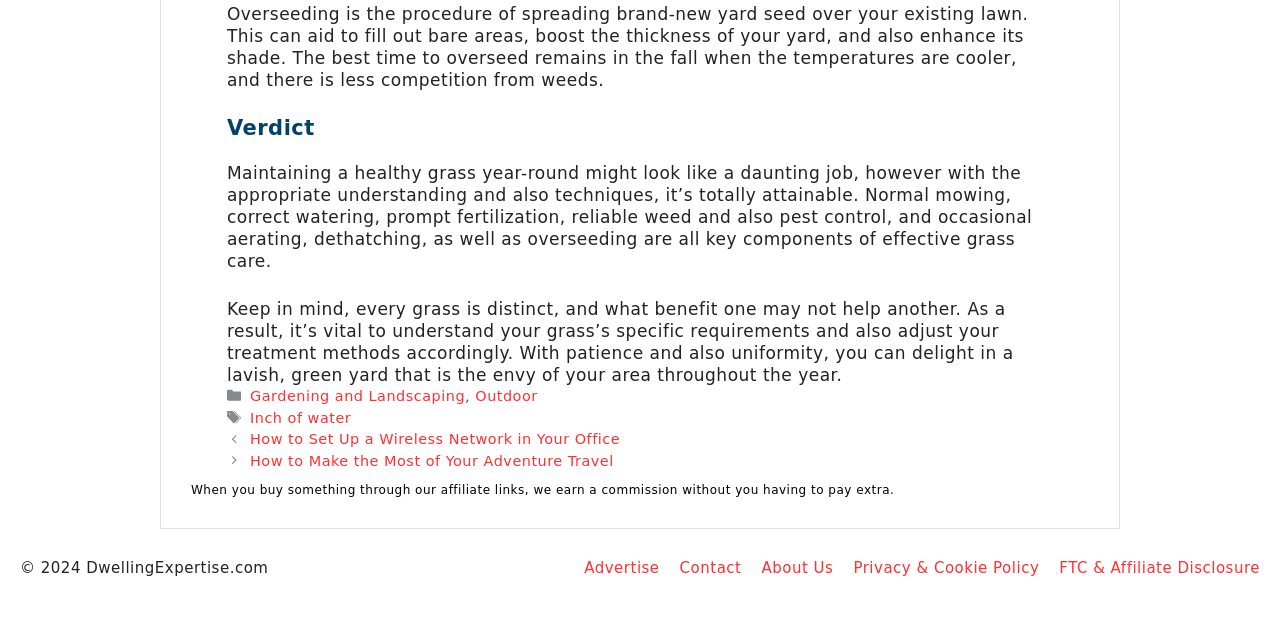Provide a brief response in the form of a single word or phrase:
What are the key components of effective grass care?

Mowing, watering, fertilization, etc.